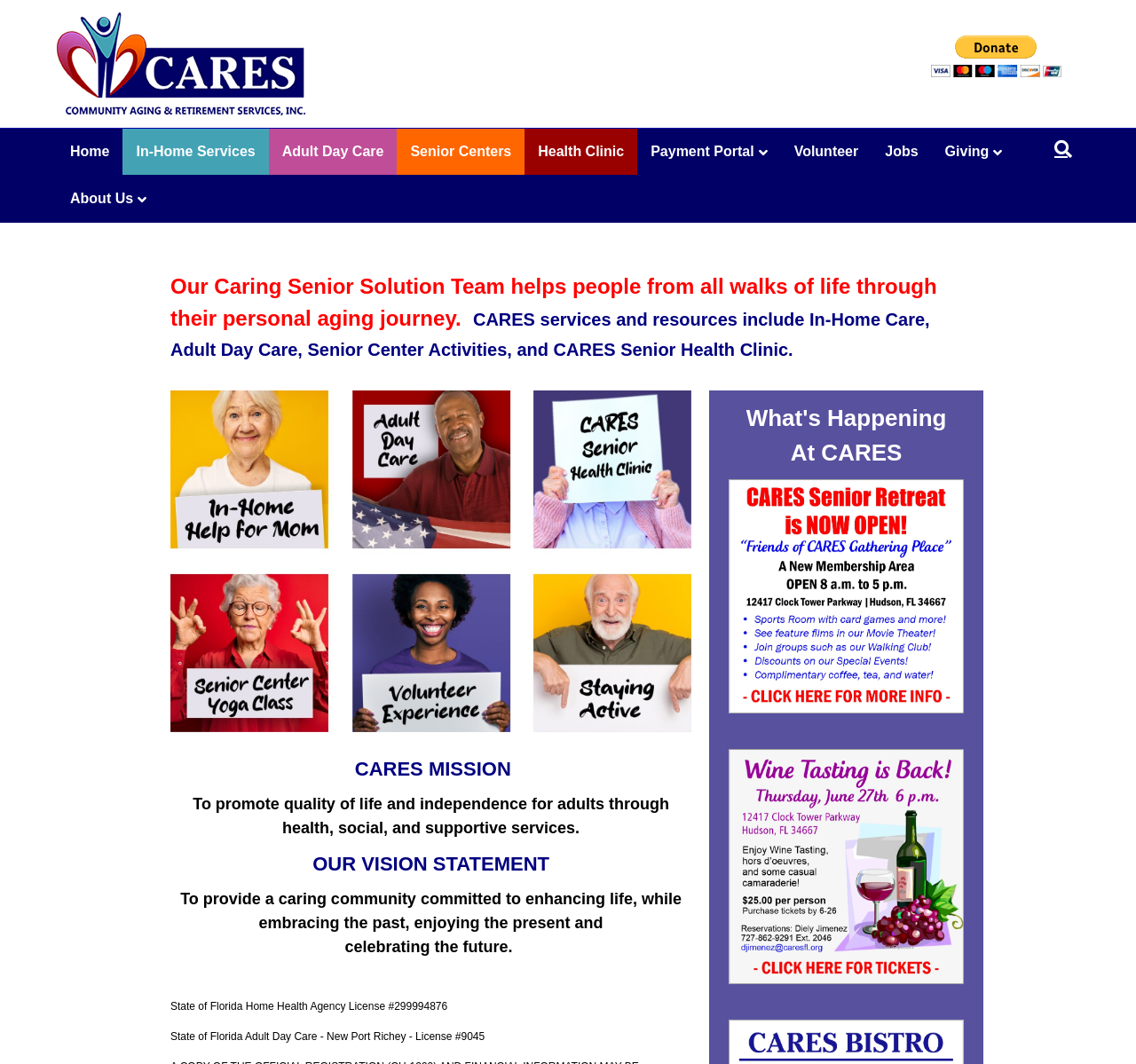Construct a thorough caption encompassing all aspects of the webpage.

The webpage is about CARES, a non-profit organization serving seniors and caregivers in Pasco County. At the top, there is a logo of CARES, accompanied by a link to the organization's homepage. To the right of the logo, there is a "Donate with PayPal" button. 

Below the logo, there is a navigation menu with links to various sections of the website, including "Home", "In-Home Services", "Adult Day Care", "Senior Centers", "Health Clinic", "Payment Portal", "Volunteer", "Jobs", "Giving", and "About Us". 

On the main content area, there is a search bar at the top right corner. Below the search bar, there is a brief introduction to CARES, stating that the organization helps people through their personal aging journey. 

Following the introduction, there are three paragraphs describing the services and resources provided by CARES, including In-Home Care, Adult Day Care, Senior Center Activities, and CARES Senior Health Clinic. 

Below the descriptive text, there is an image titled "Home 2024". 

Further down, there are sections highlighting CARES' mission and vision statements. The mission statement is to promote quality of life and independence for adults through health, social, and supportive services. The vision statement is to provide a caring community committed to enhancing life, while embracing the past, enjoying the present, and celebrating the future.

At the bottom of the page, there are two licenses listed: State of Florida Home Health Agency License and State of Florida Adult Day Care License. 

On the right side of the page, there are two images: one is an advertisement for a retreat, and the other is an image titled "Wine Tasting 62724".